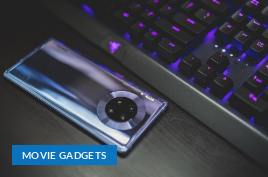What is the purpose of the smartphone's unique camera setup?
Using the visual information, respond with a single word or phrase.

High-quality photo and video capture